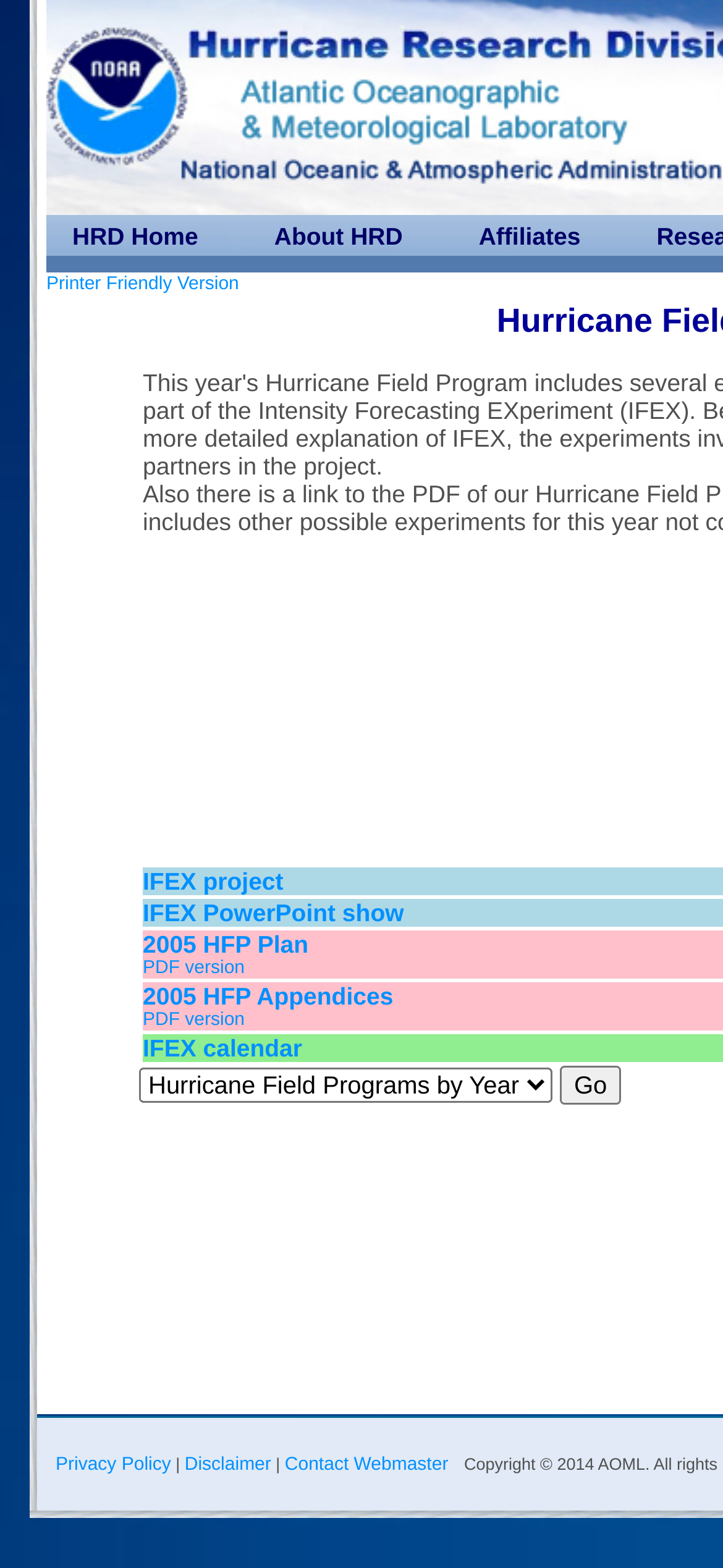What is the name of the project mentioned?
Based on the screenshot, provide a one-word or short-phrase response.

IFEX project